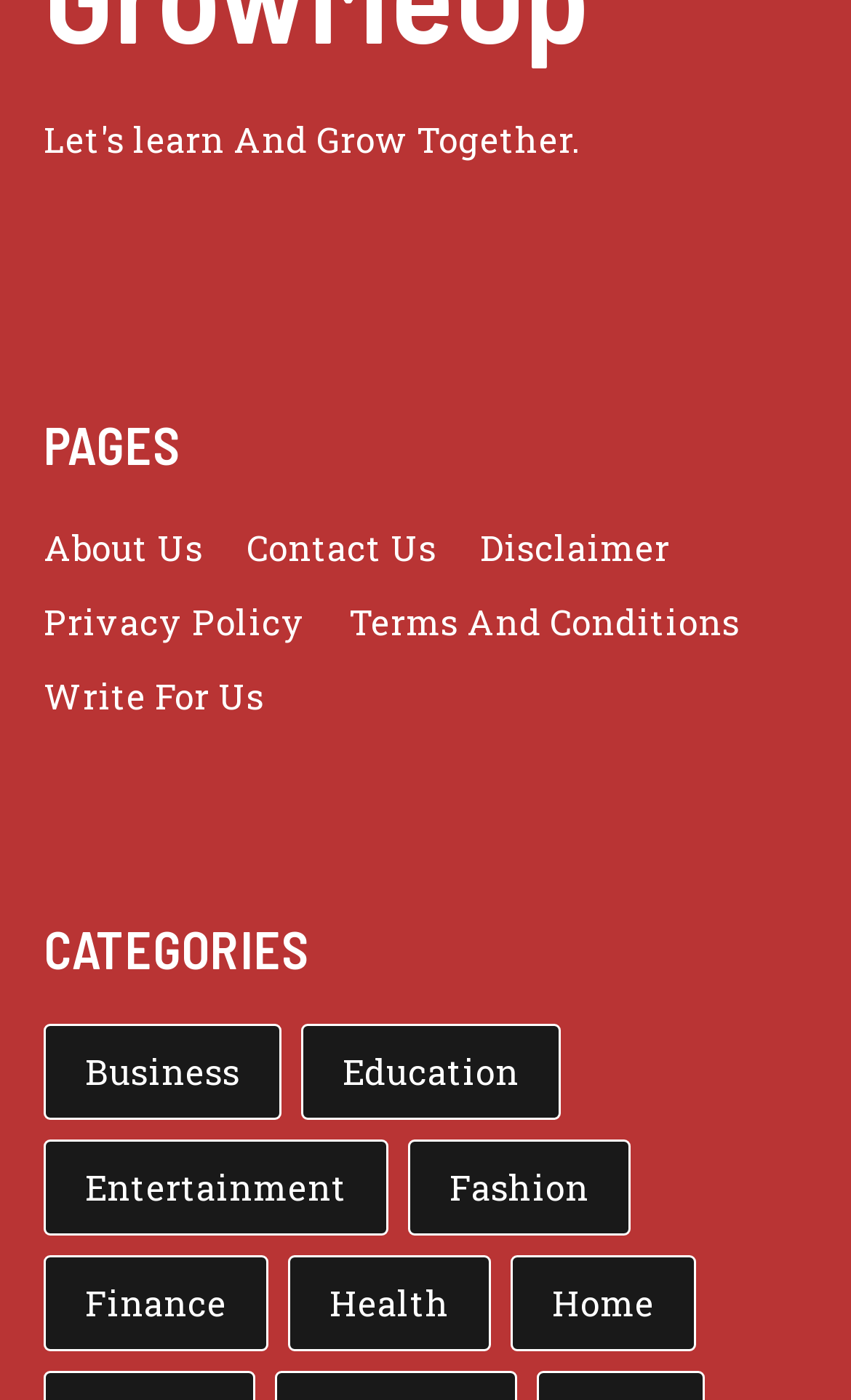Determine the bounding box coordinates of the clickable region to follow the instruction: "visit Write For Us page".

[0.051, 0.48, 0.31, 0.512]